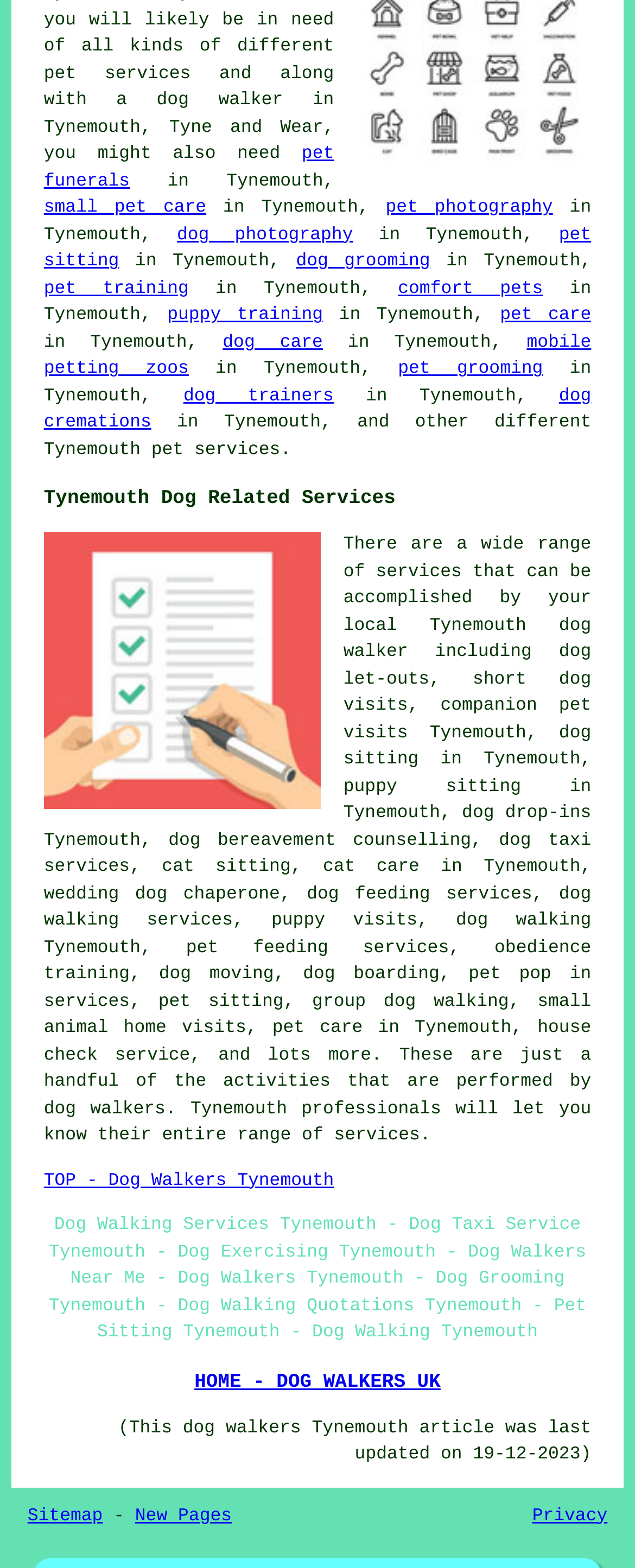Determine the bounding box coordinates for the area that needs to be clicked to fulfill this task: "explore 'pet care'". The coordinates must be given as four float numbers between 0 and 1, i.e., [left, top, right, bottom].

[0.787, 0.195, 0.931, 0.208]